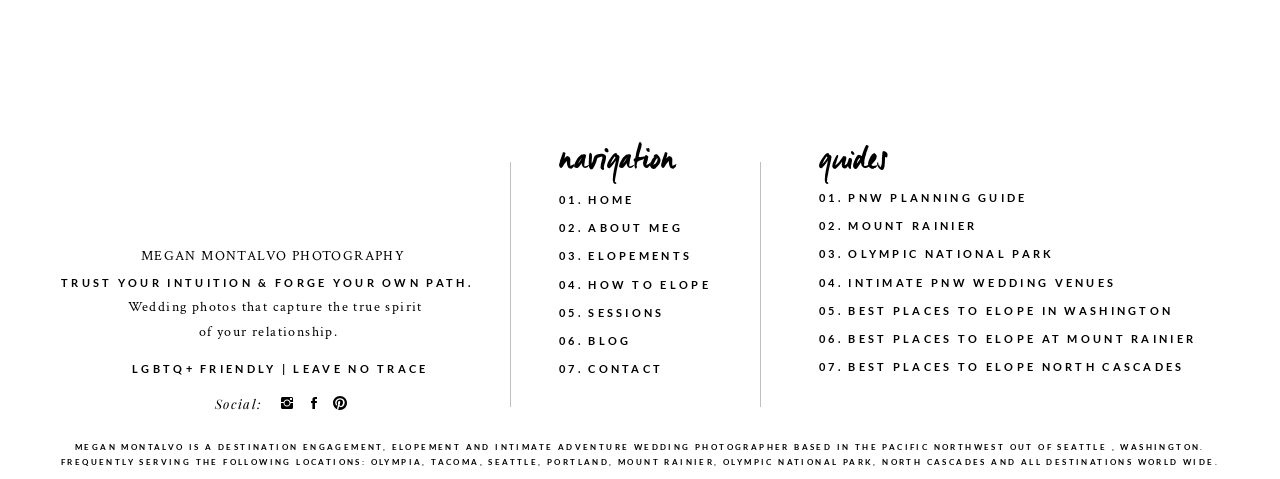Please find the bounding box coordinates of the element that must be clicked to perform the given instruction: "View the 'ELOPEMENTS' page". The coordinates should be four float numbers from 0 to 1, i.e., [left, top, right, bottom].

[0.437, 0.514, 0.566, 0.554]